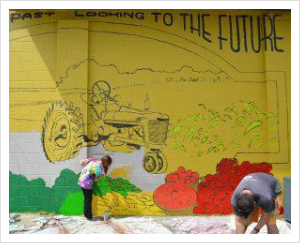Capture every detail in the image and describe it fully.

In this vibrant mural painting scene, students from local elementary schools are enthusiastically collaborating to bring a colorful design to life on the wall of Java Rock. The artwork features a nostalgic tractor, symbolizing a connection to the past, alongside bright green fields and colorful vegetables, illustrating a rich agricultural theme. One student, dressed in a multi-colored shirt, is adding detail to the mural with evident concentration, while an adult figure, possibly a teacher or volunteer, works diligently nearby. The mural showcases both creativity and community spirit, emphasizing the importance of hands-on art projects in educational settings and the collaboration between students and local organizations.